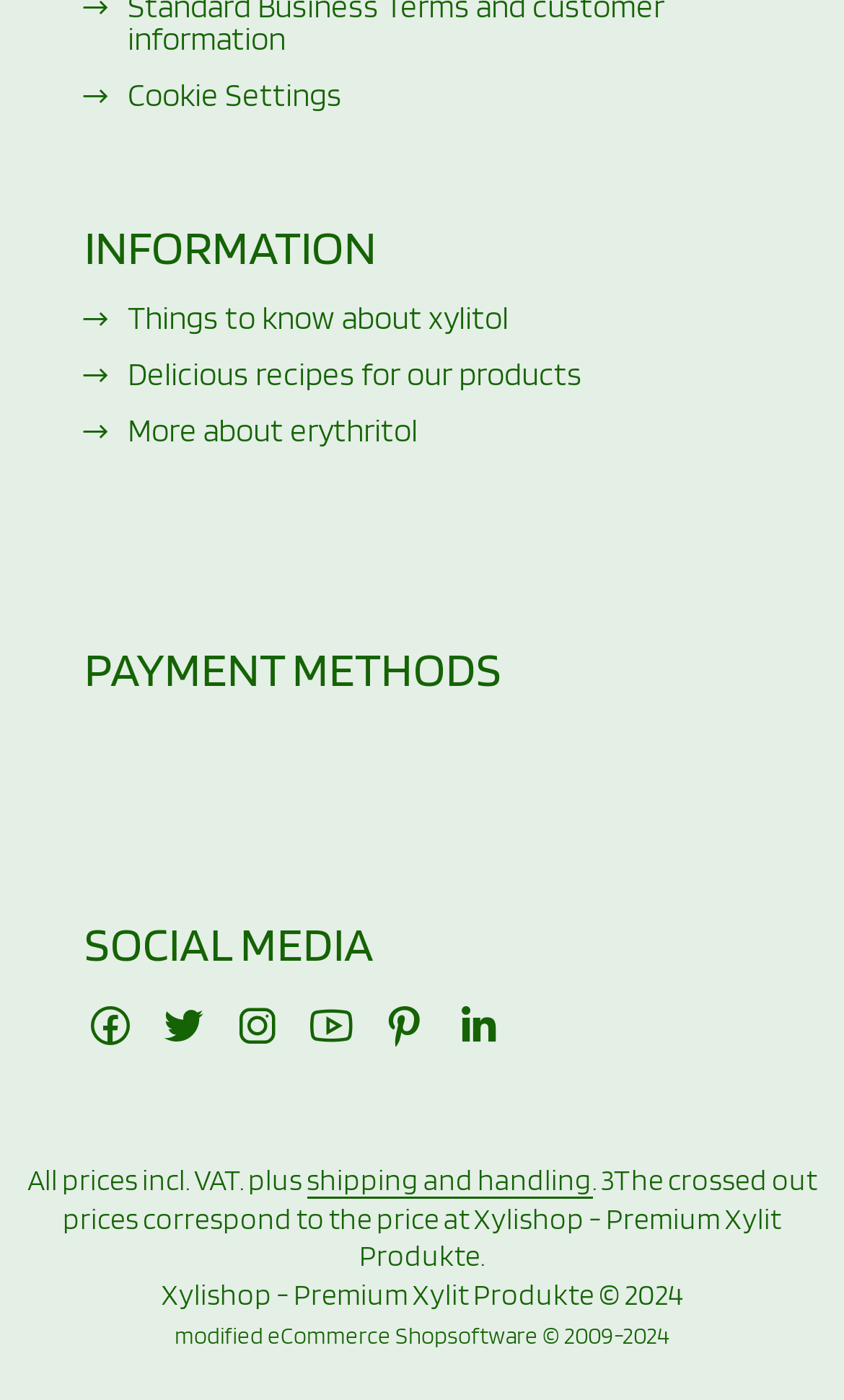Show the bounding box coordinates of the element that should be clicked to complete the task: "View cookie settings".

[0.151, 0.057, 0.405, 0.082]